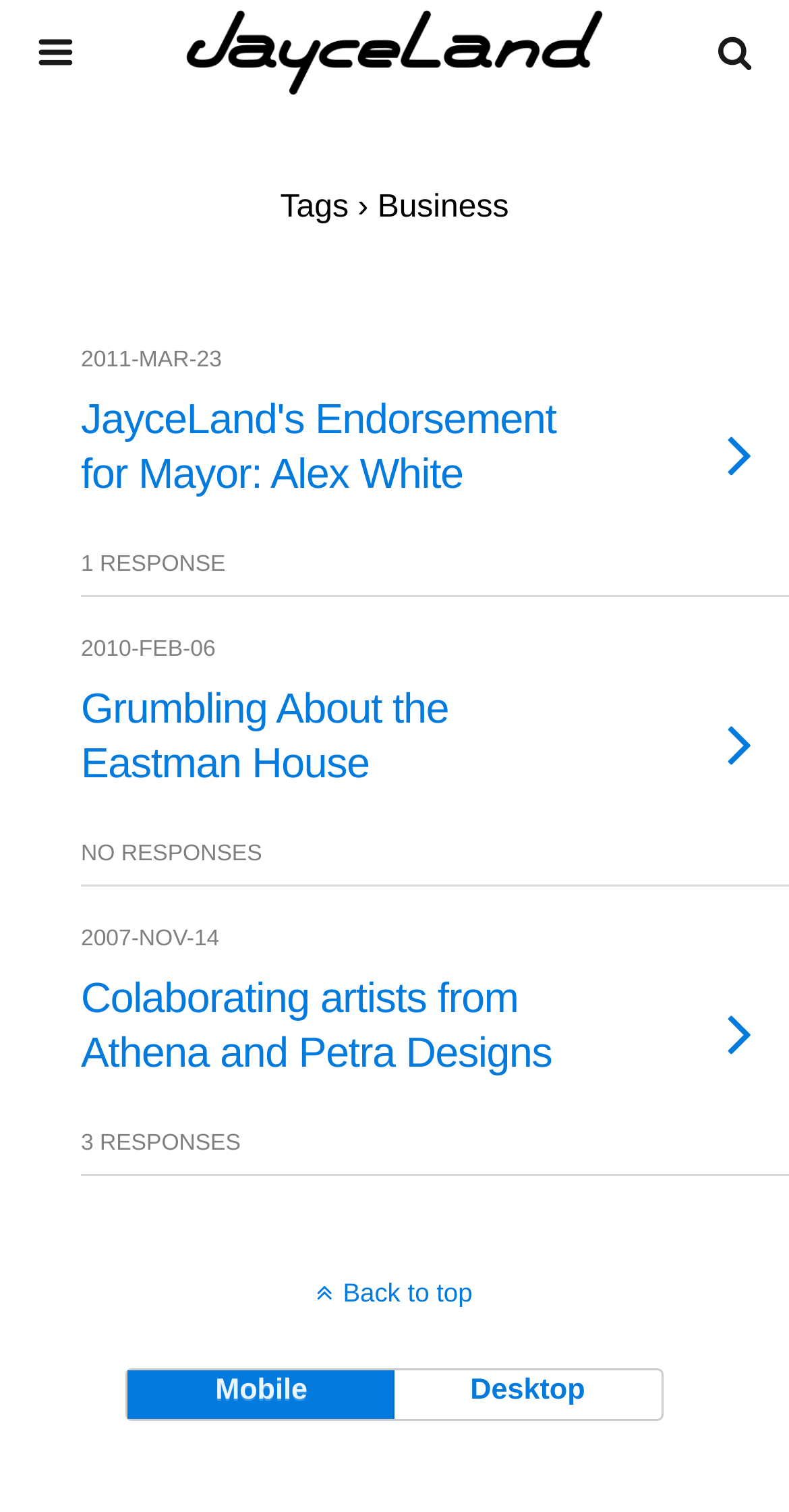Use one word or a short phrase to answer the question provided: 
What is the text of the first article link?

JayceLand's Endorsement for Mayor: Alex White